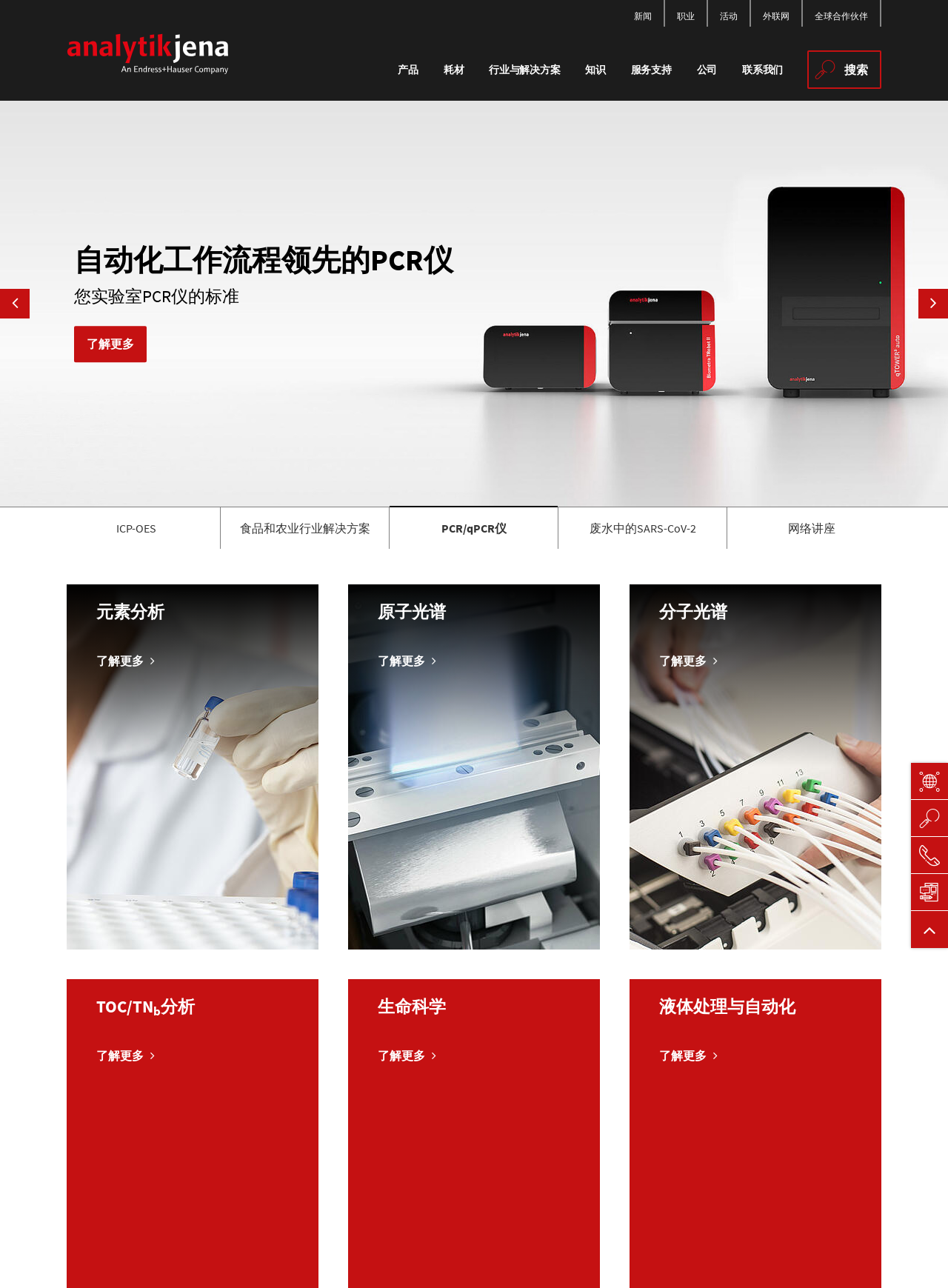Identify the bounding box for the UI element described as: "全球分销和服务合作伙伴". The coordinates should be four float numbers between 0 and 1, i.e., [left, top, right, bottom].

[0.961, 0.592, 1.0, 0.621]